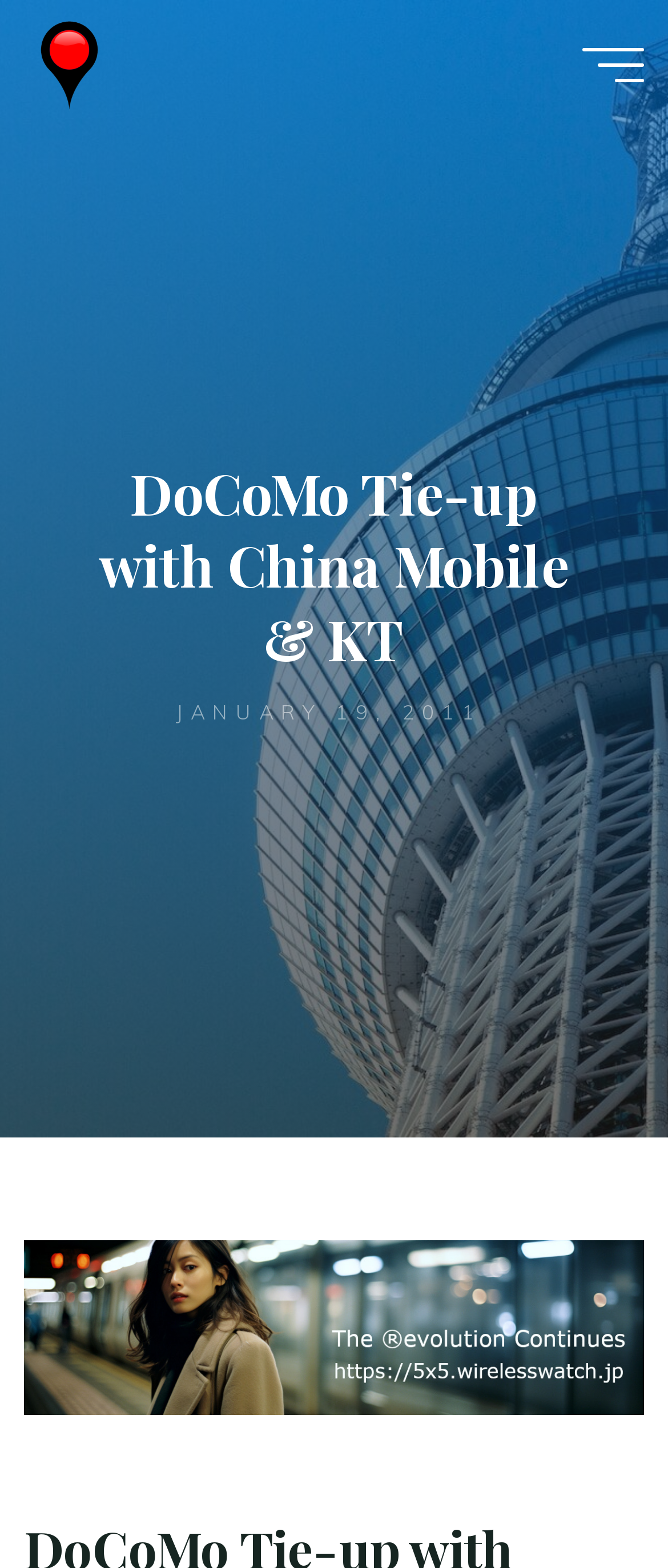Calculate the bounding box coordinates for the UI element based on the following description: "aria-label="Main menu"". Ensure the coordinates are four float numbers between 0 and 1, i.e., [left, top, right, bottom].

[0.871, 0.03, 0.963, 0.052]